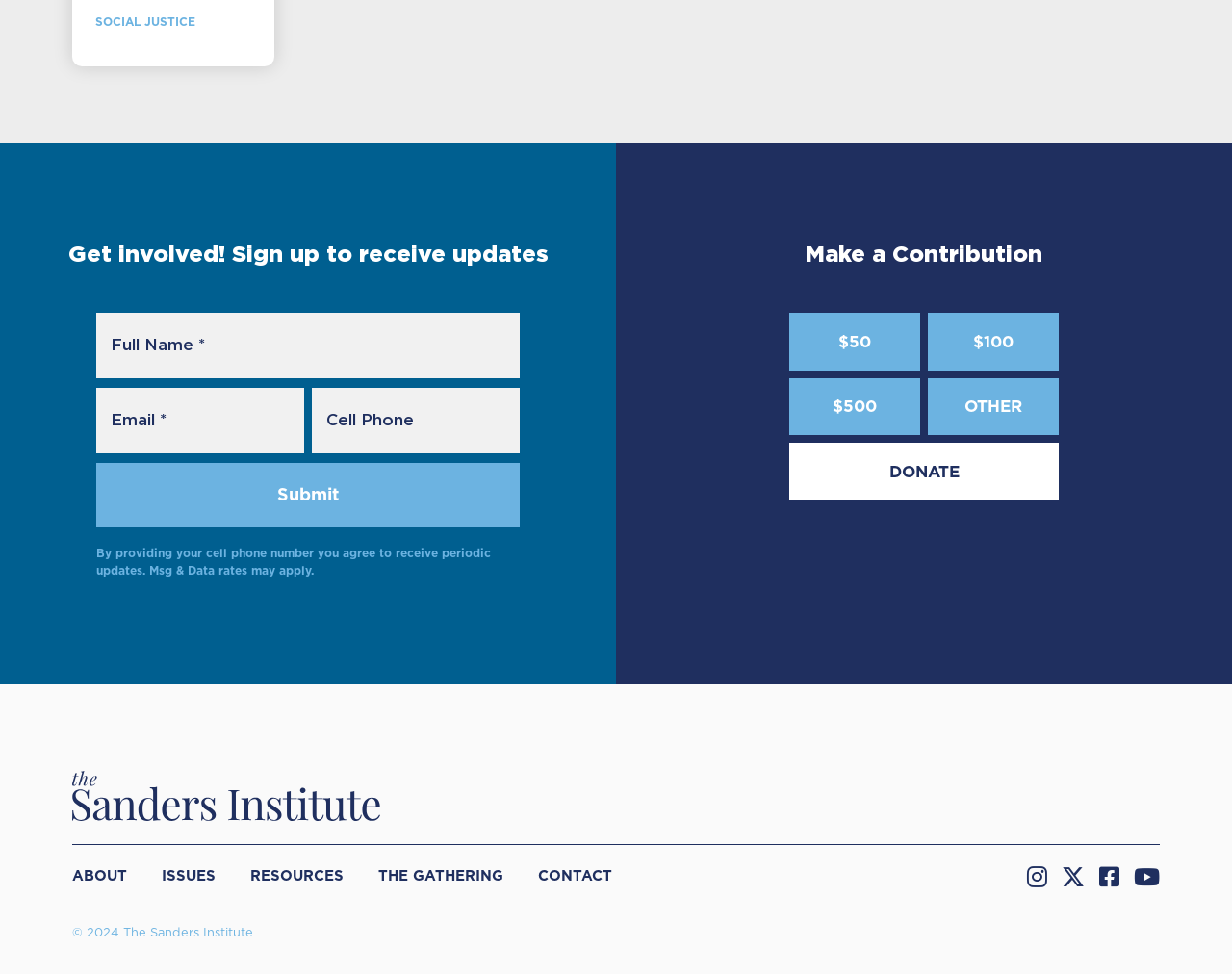Please specify the bounding box coordinates of the region to click in order to perform the following instruction: "Make a $50 contribution".

[0.641, 0.322, 0.747, 0.38]